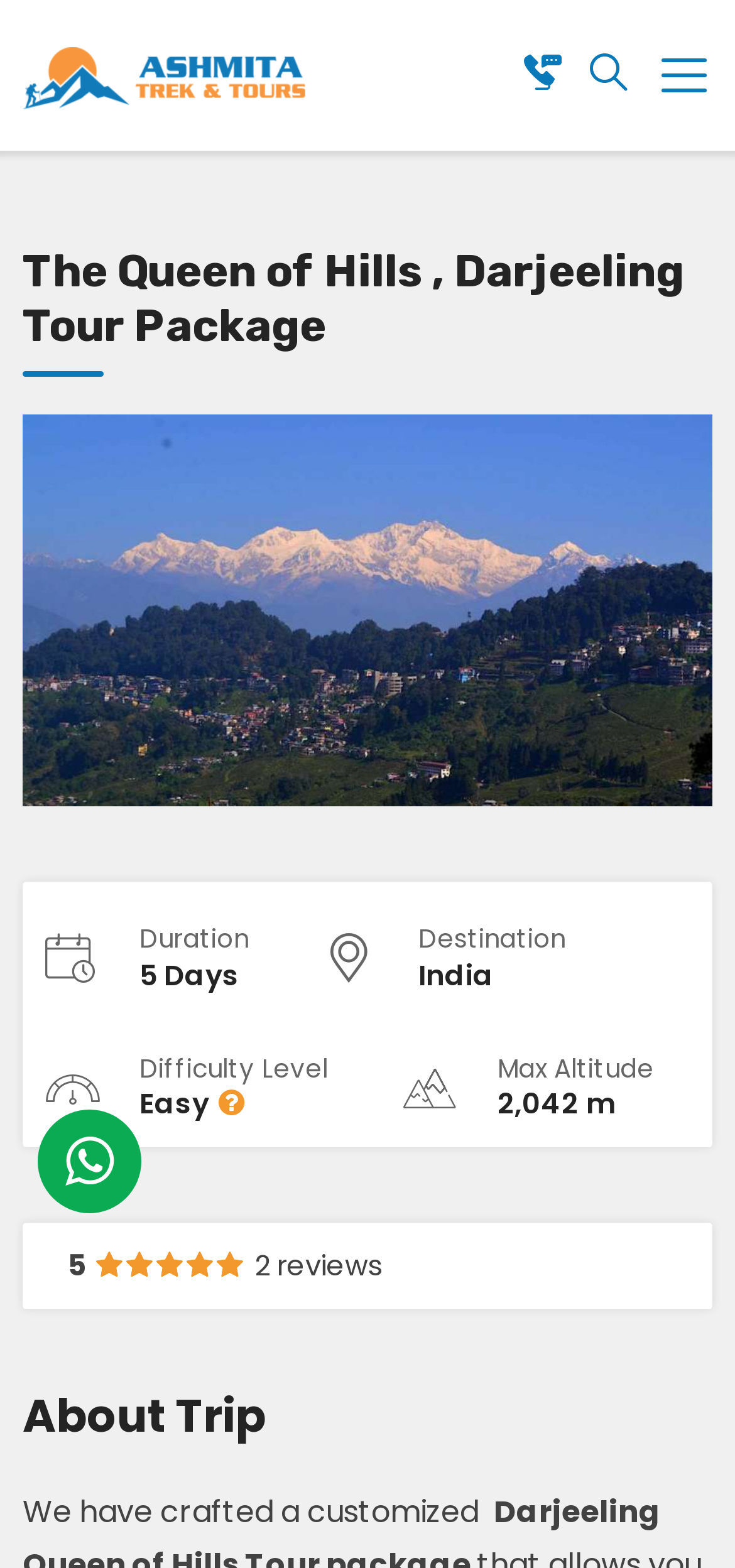What is the difficulty level of the tour?
Answer the question with as much detail as you can, using the image as a reference.

I found the answer by examining the section that lists the details of the tour package, where it says 'Difficulty Level' and the corresponding value is 'Easy'.